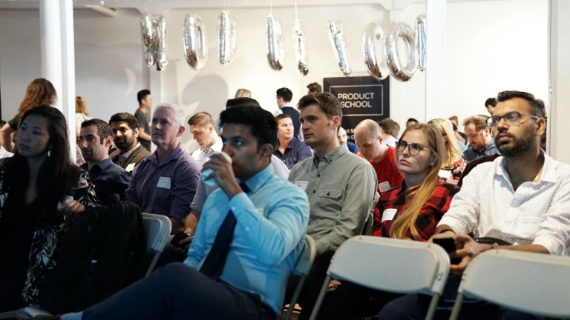Respond with a single word or phrase to the following question:
What is written on the balloons overhead?

PRODUCT